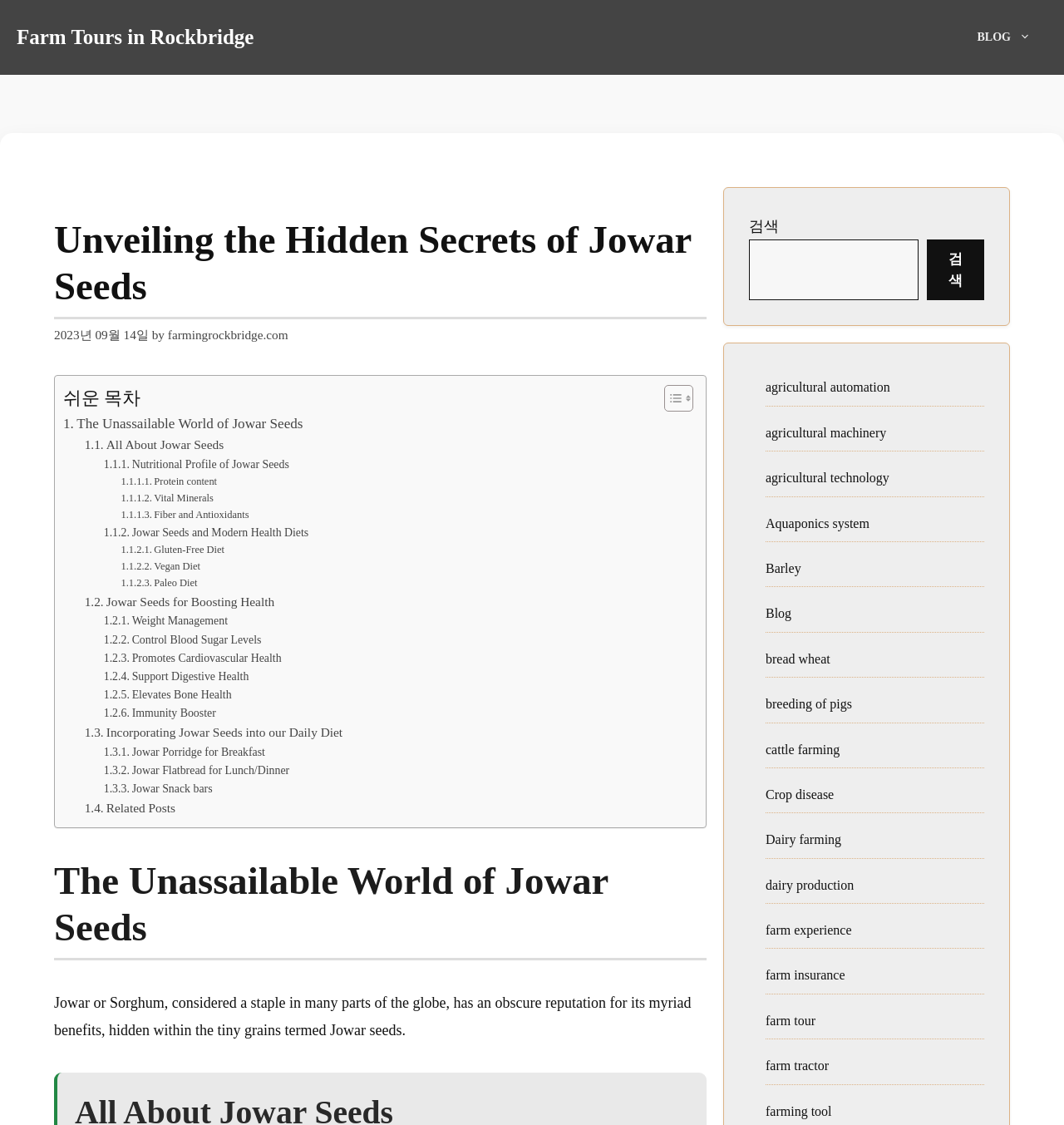Locate the bounding box coordinates of the element that needs to be clicked to carry out the instruction: "Learn about 'Jowar Seeds and Modern Health Diets'". The coordinates should be given as four float numbers ranging from 0 to 1, i.e., [left, top, right, bottom].

[0.097, 0.466, 0.29, 0.482]